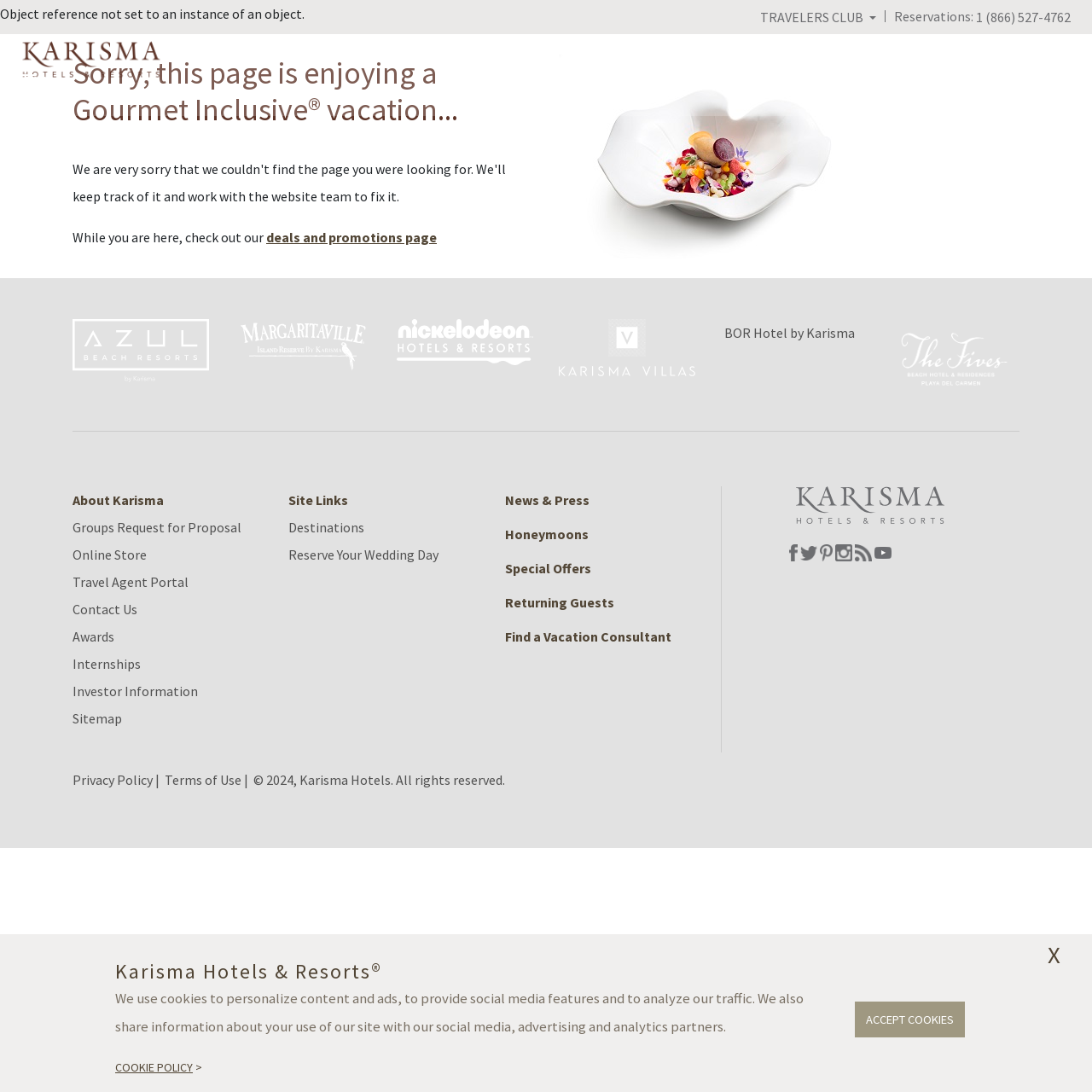Please answer the following question as detailed as possible based on the image: 
What is the purpose of the separator line?

The purpose of the separator line can be inferred by its position and orientation, which is to separate the 'About Karisma' section from the 'Site Links' section, providing a visual distinction between the two sections.